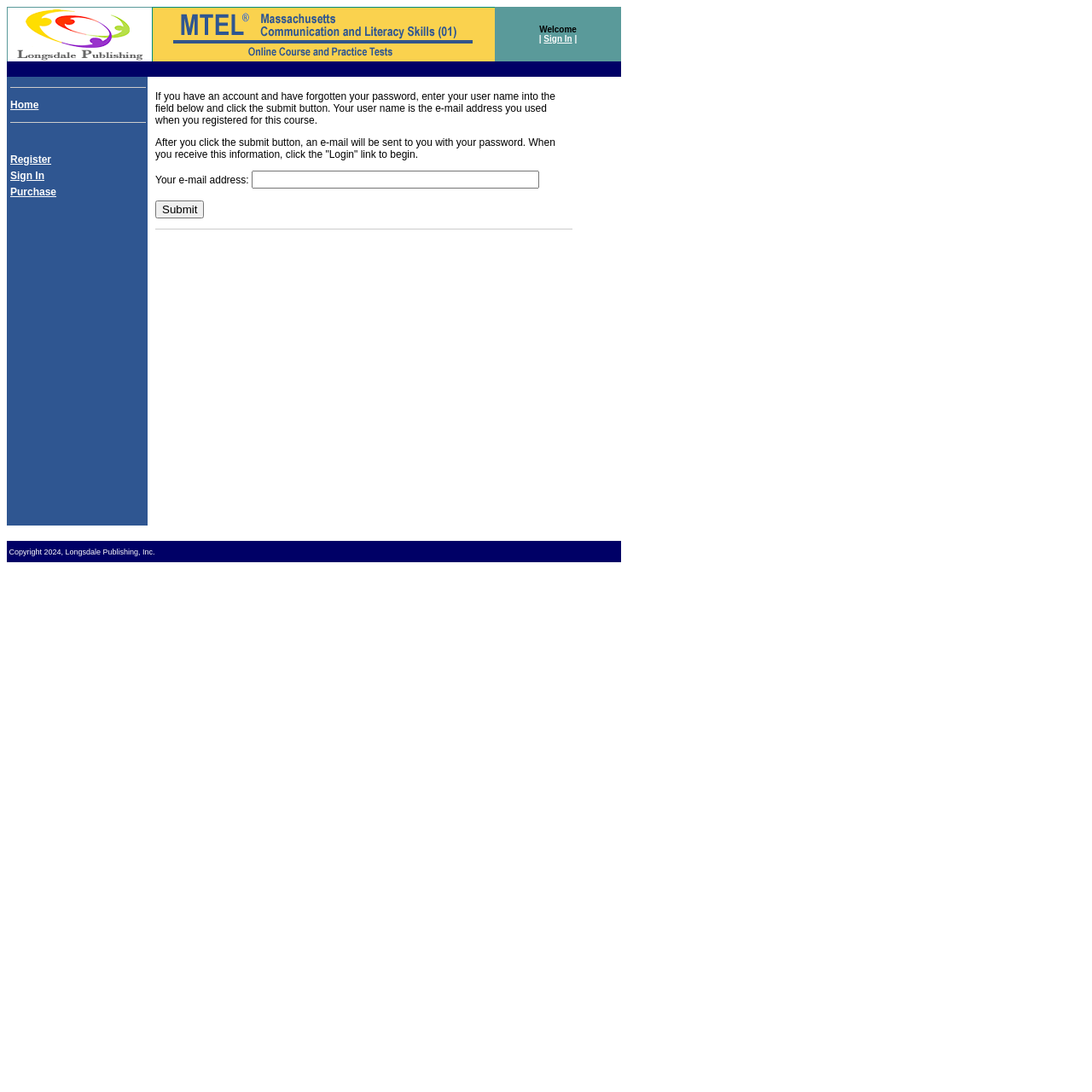Kindly respond to the following question with a single word or a brief phrase: 
What is the copyright information at the bottom?

2024, Longsdale Publishing, Inc.